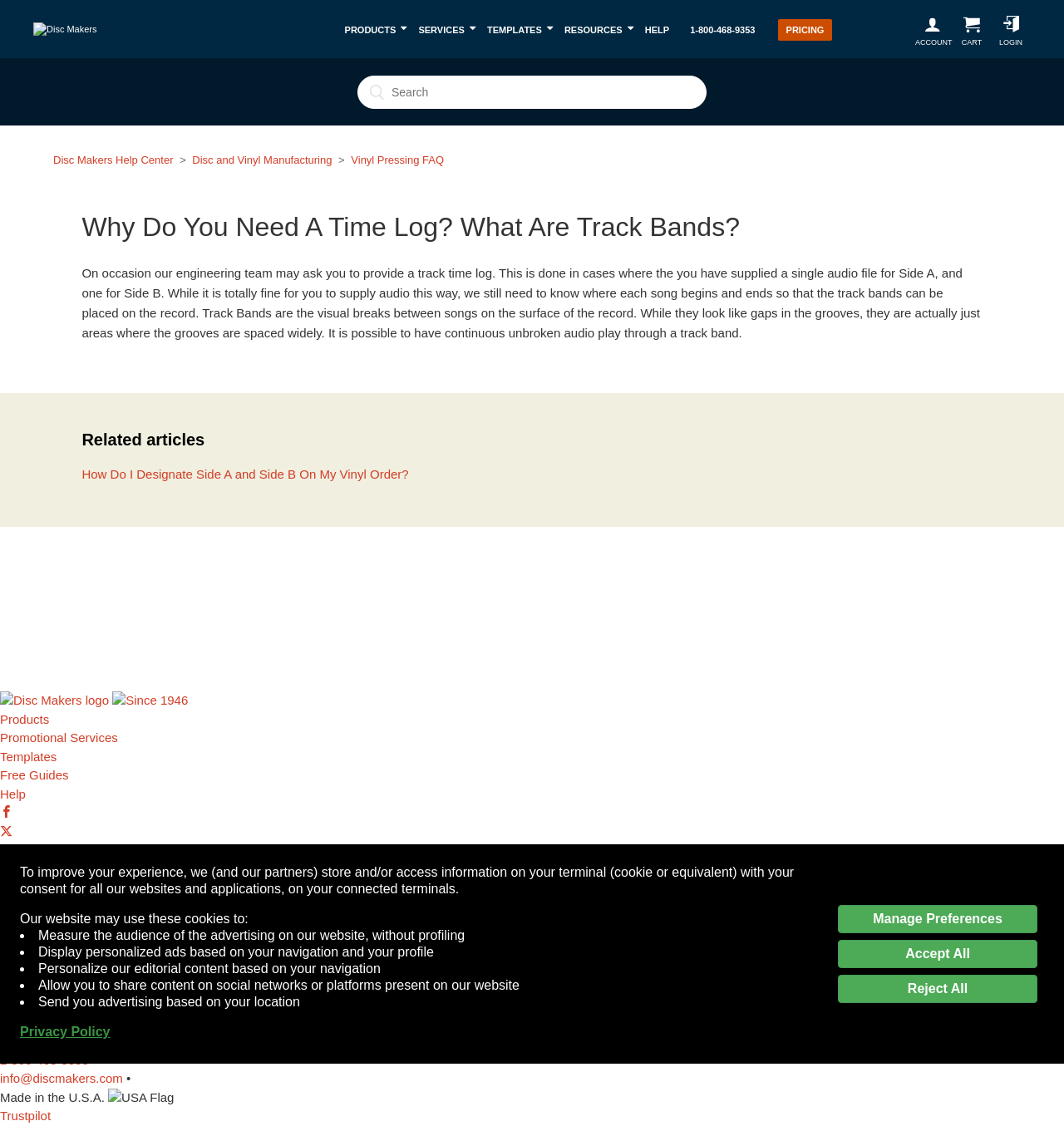Please identify the bounding box coordinates of the region to click in order to complete the task: "Read about Why Do You Need A Time Log?". The coordinates must be four float numbers between 0 and 1, specified as [left, top, right, bottom].

[0.077, 0.183, 0.923, 0.219]